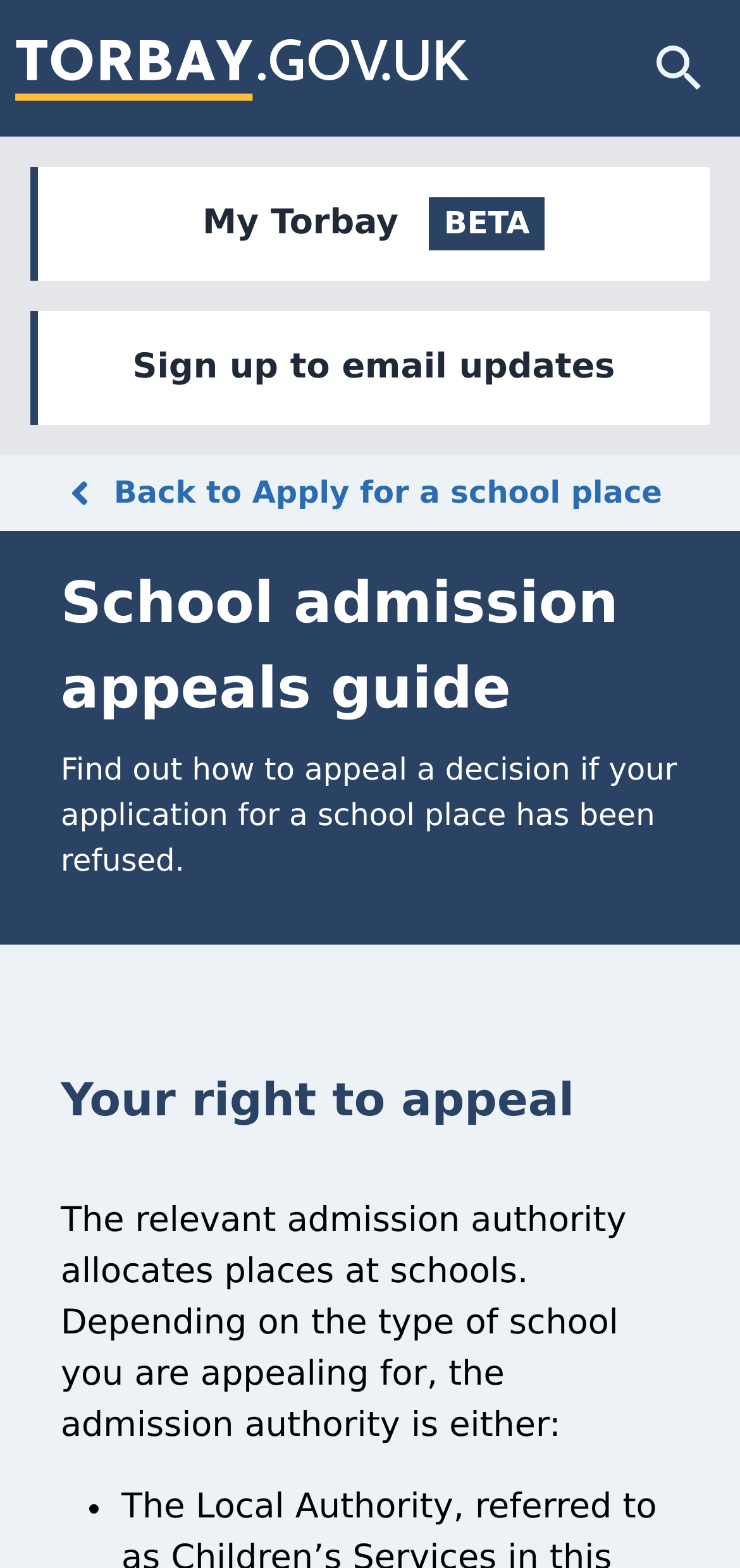Use a single word or phrase to answer the following:
What type of authority allocates school places?

Admission authority